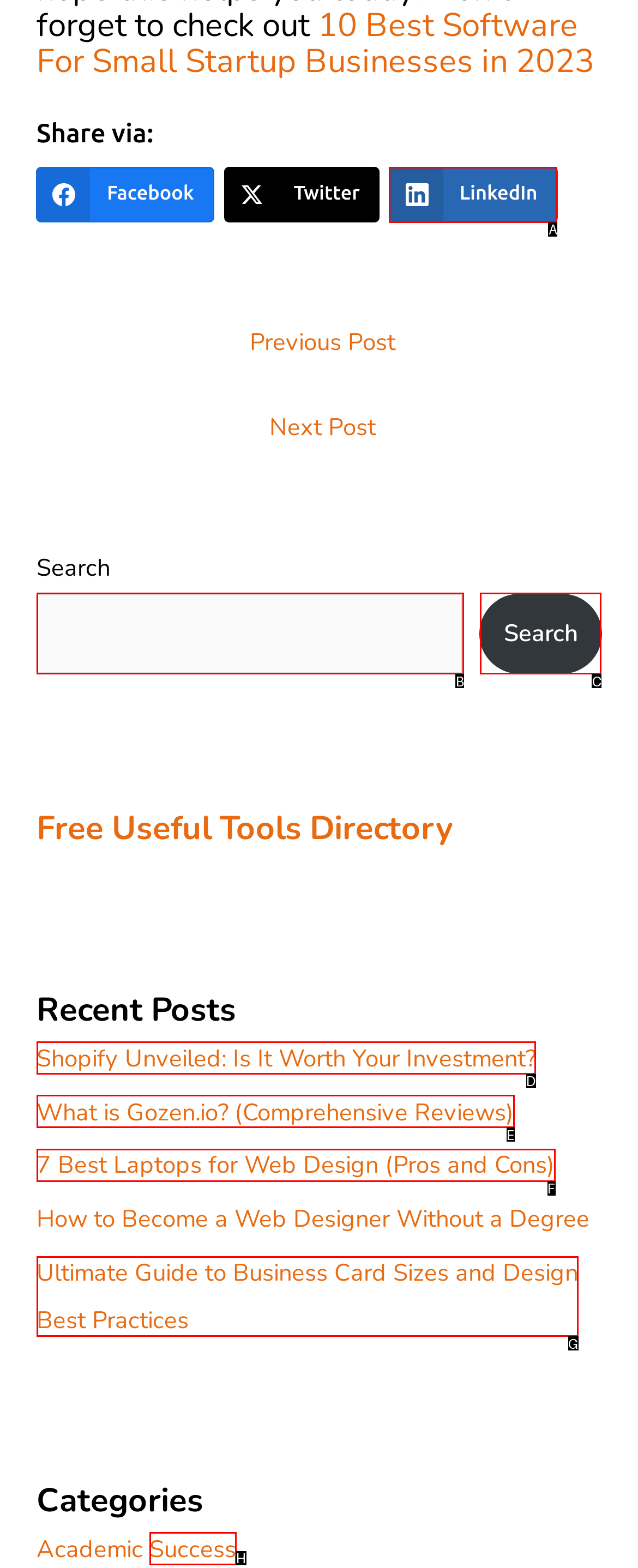Decide which UI element to click to accomplish the task: Search for something
Respond with the corresponding option letter.

B